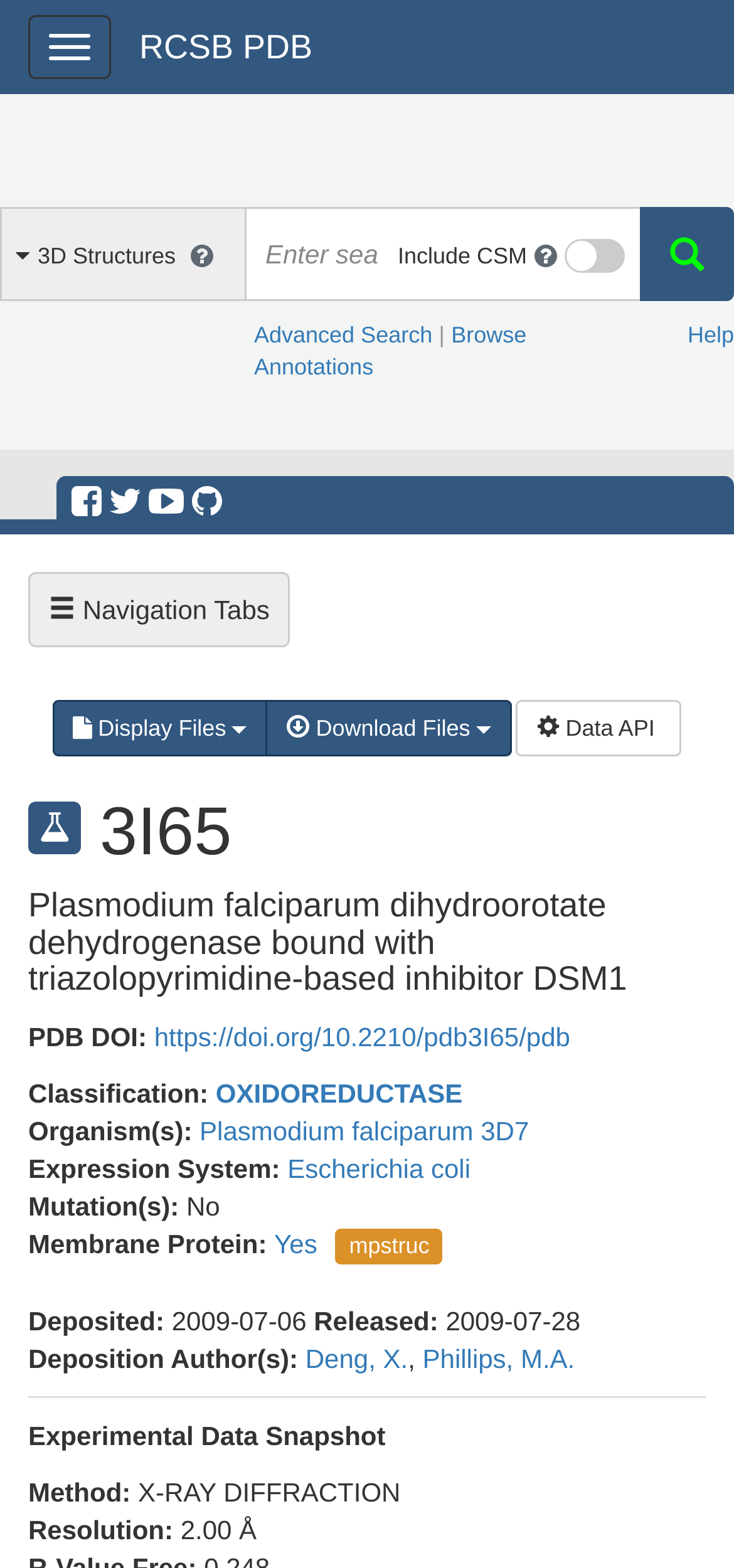What is the classification of this protein?
Examine the image and give a concise answer in one word or a short phrase.

OXIDOREDUCTASE